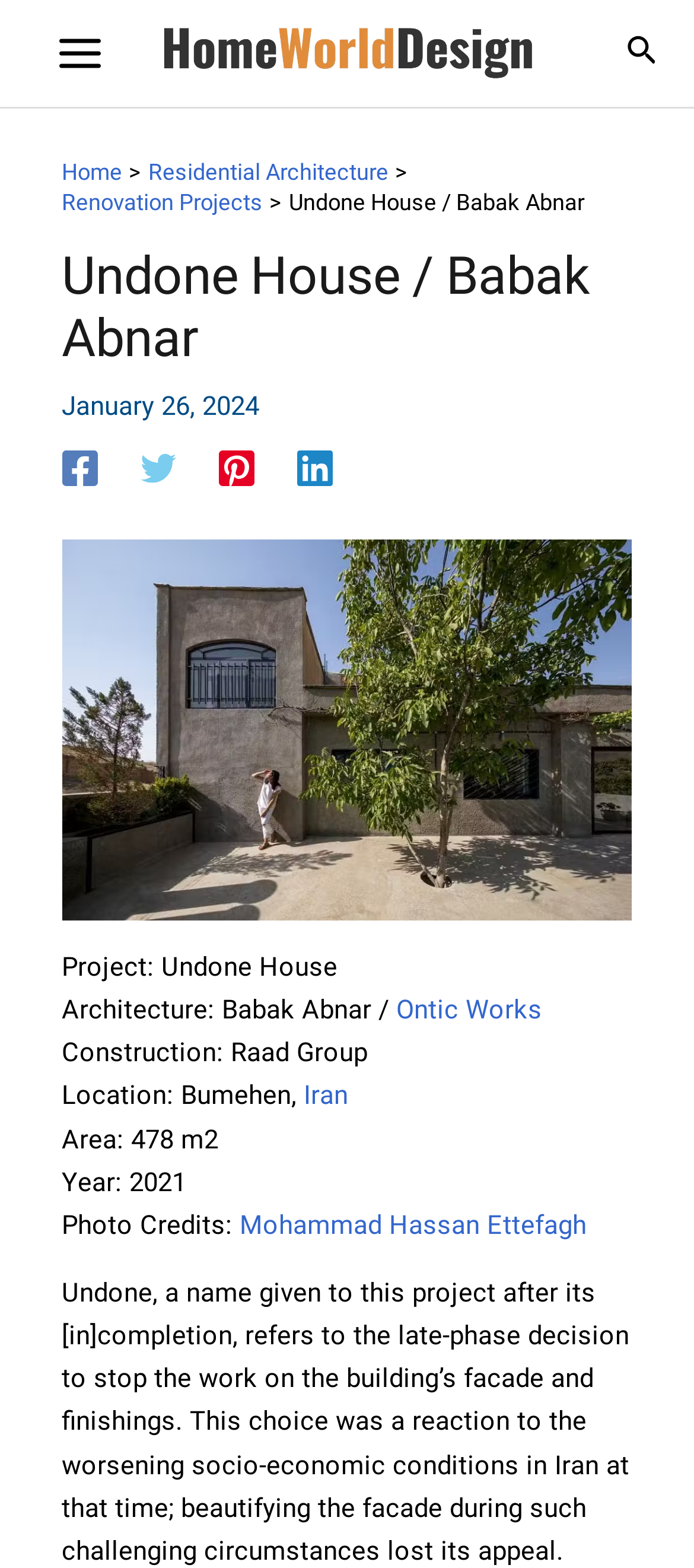Answer the following inquiry with a single word or phrase:
What is the area of the Undone House?

478 m2